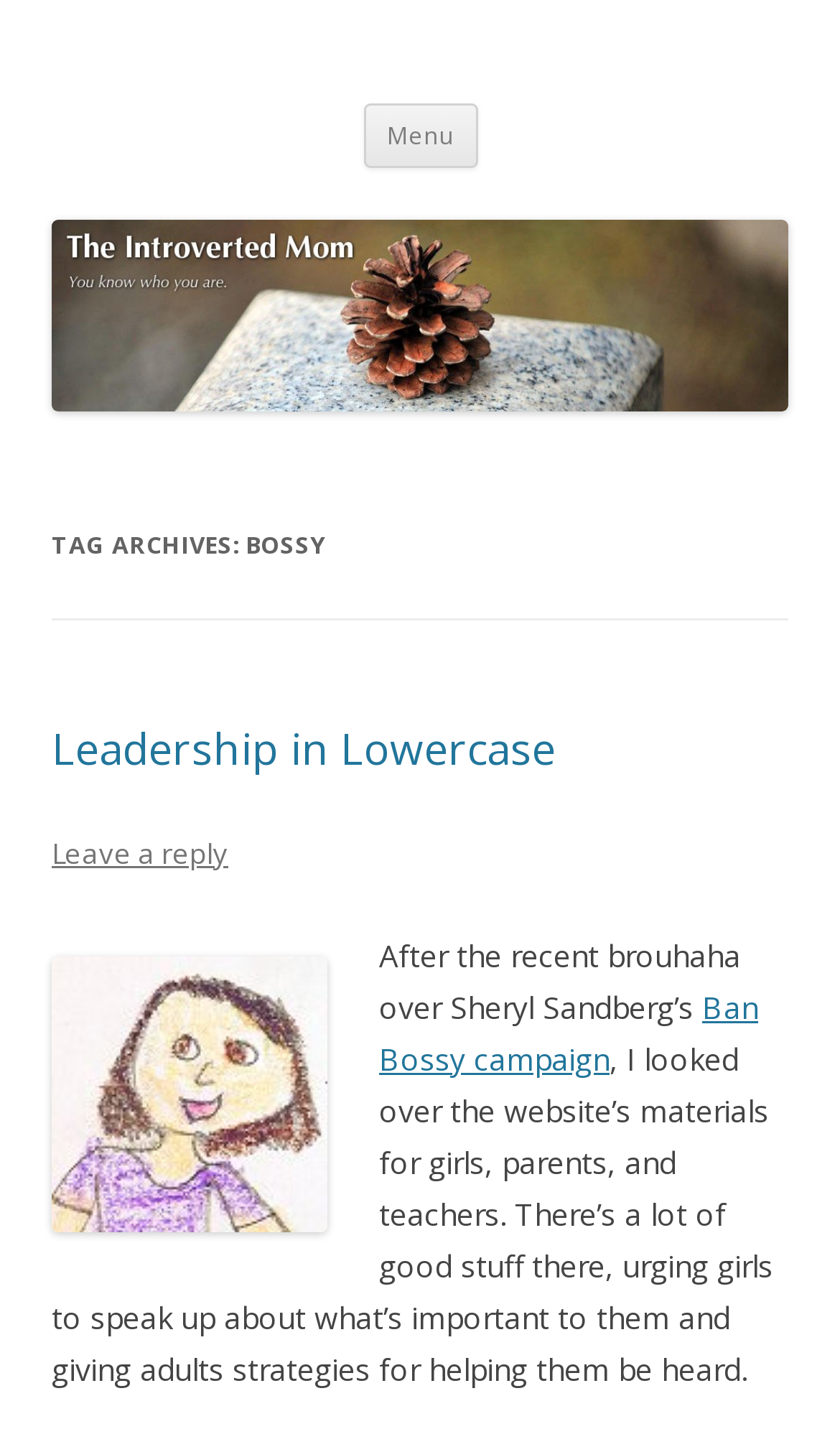What is the name of the campaign mentioned in the article?
Please provide a single word or phrase based on the screenshot.

Ban Bossy campaign